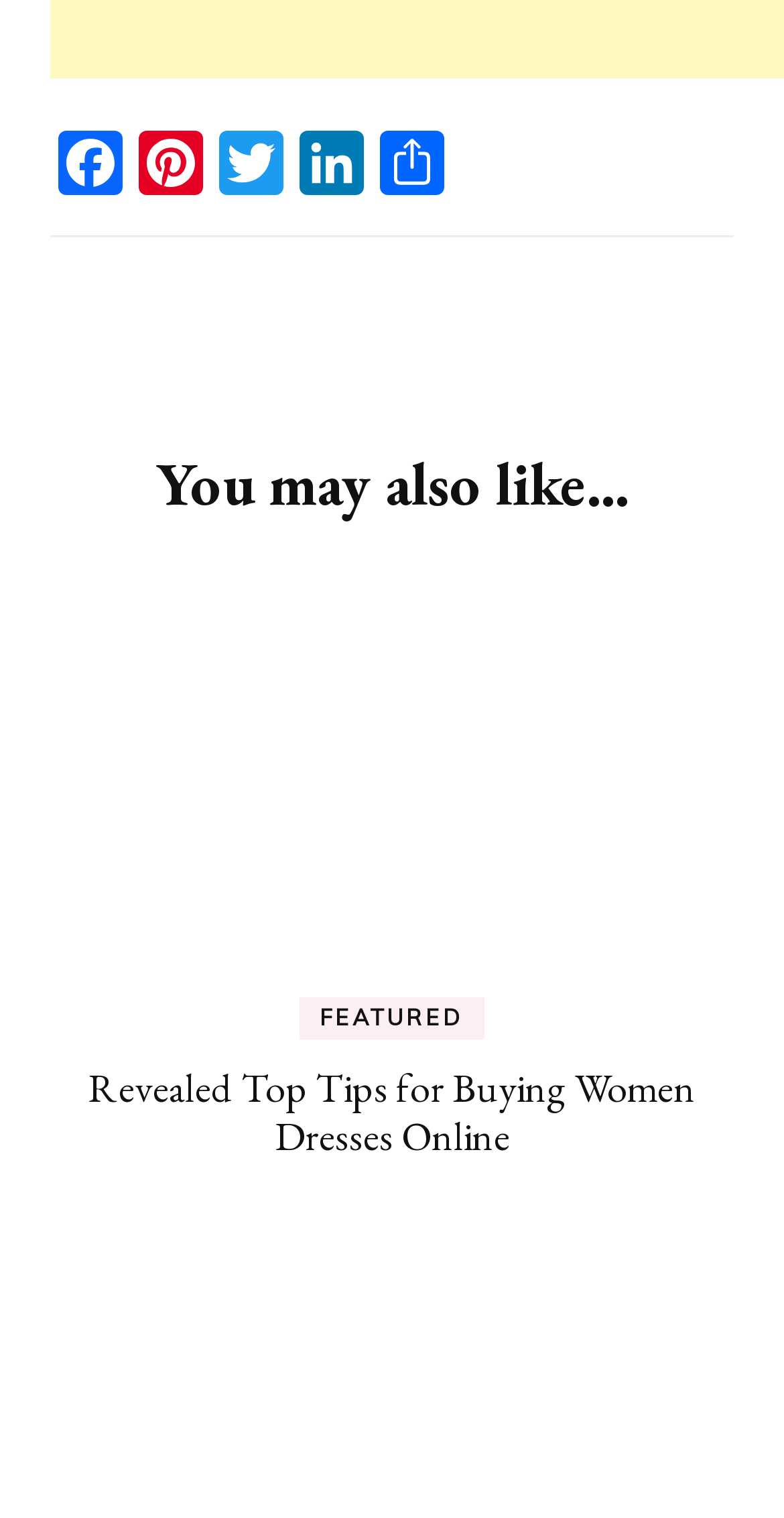Please find the bounding box coordinates of the element that must be clicked to perform the given instruction: "Check out related posts". The coordinates should be four float numbers from 0 to 1, i.e., [left, top, right, bottom].

[0.141, 0.295, 0.859, 0.343]